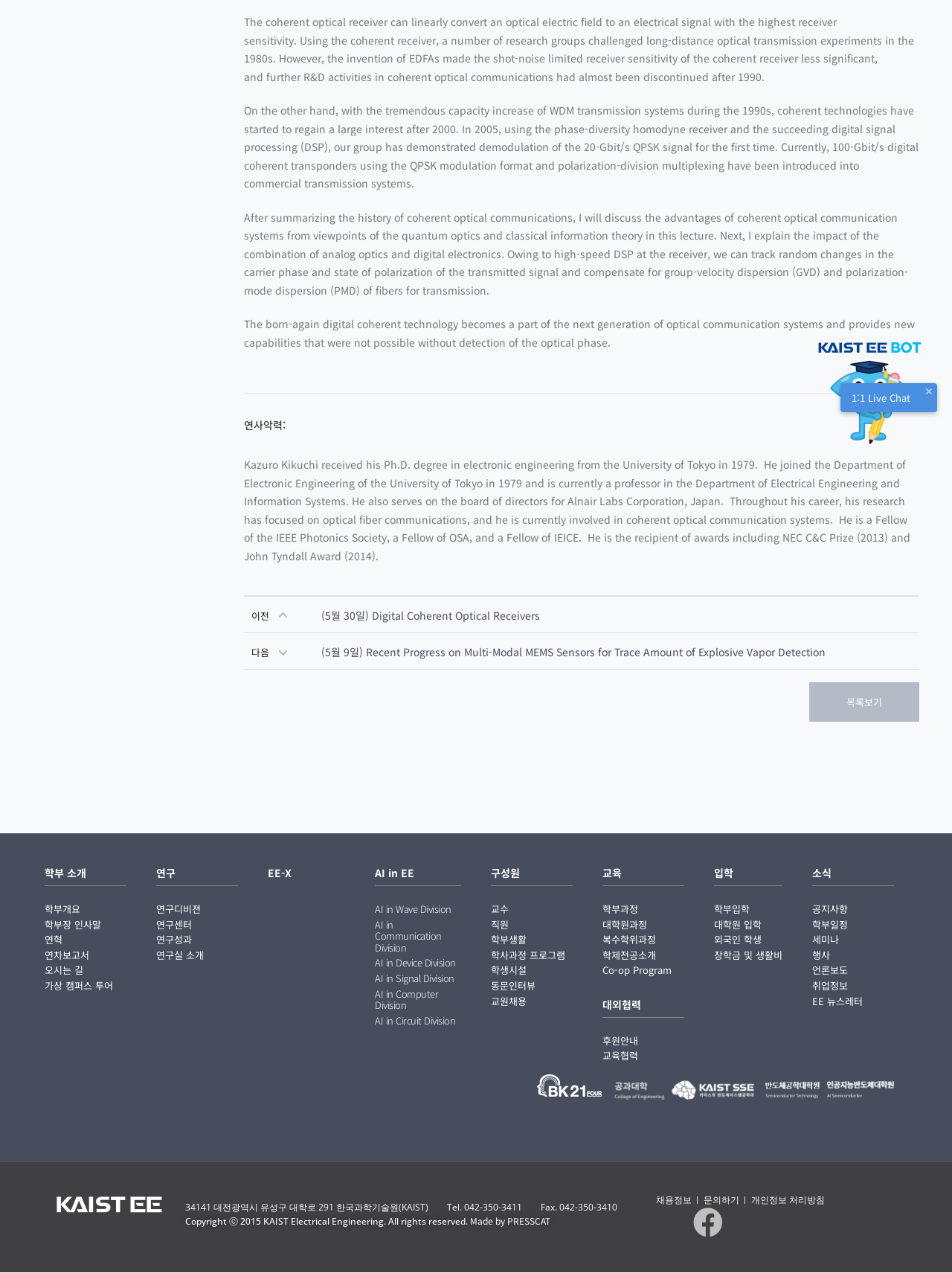Identify the bounding box for the UI element that is described as follows: "Made by PRESSCAT".

[0.494, 0.954, 0.578, 0.964]